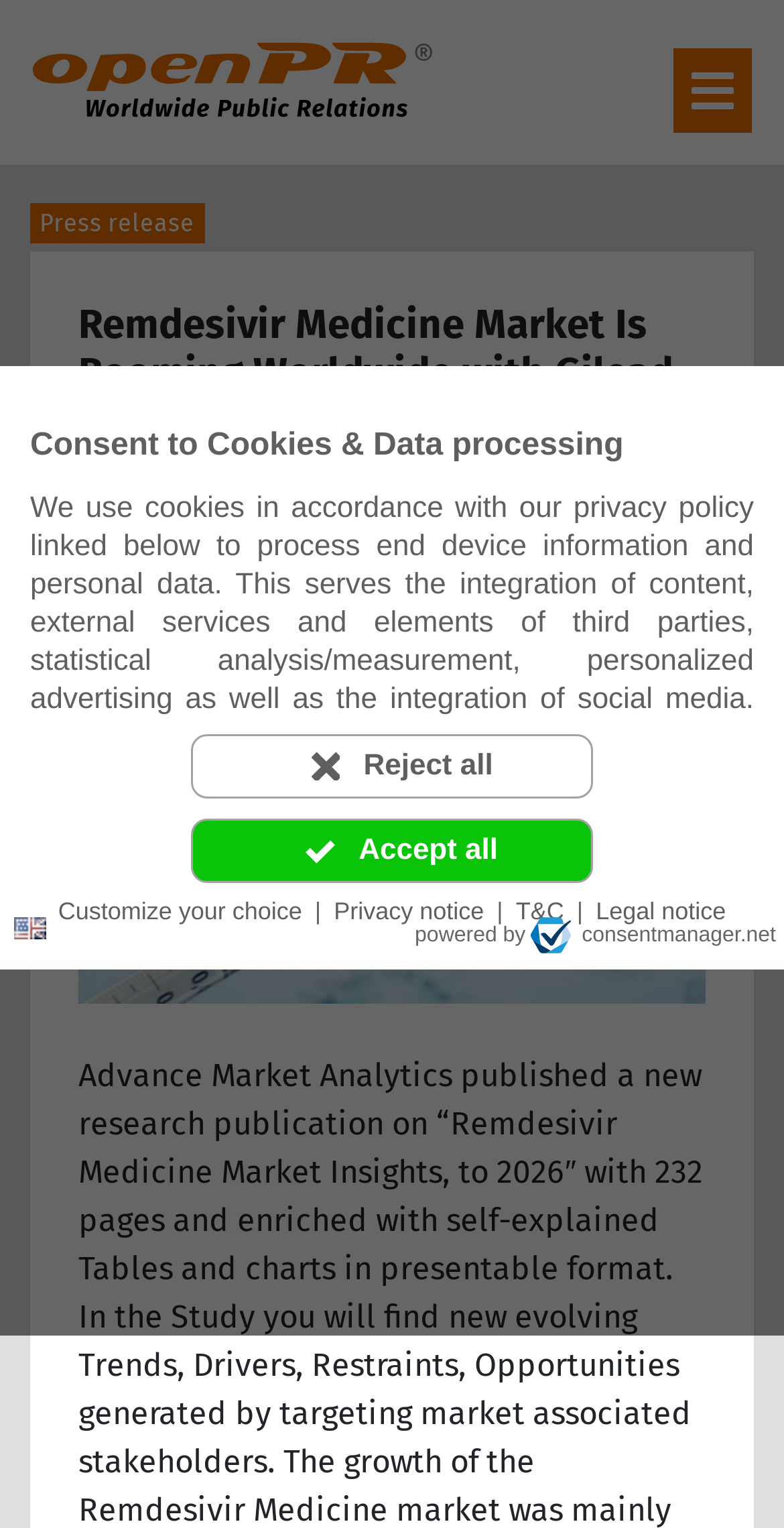What is the date of the press release?
Based on the screenshot, answer the question with a single word or phrase.

10-11-2021